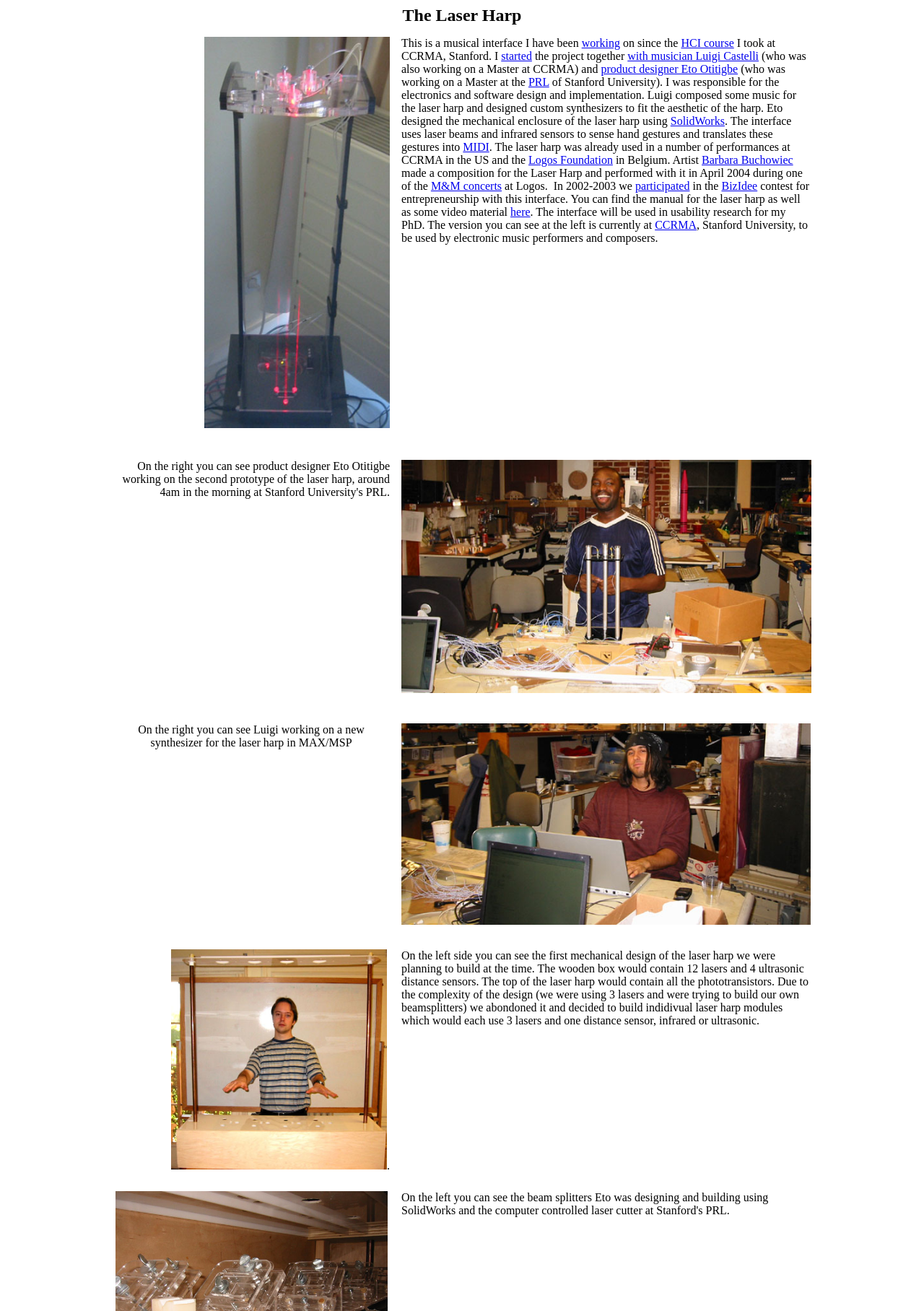Predict the bounding box of the UI element based on the description: "Barbara Buchowiec". The coordinates should be four float numbers between 0 and 1, formatted as [left, top, right, bottom].

[0.759, 0.117, 0.858, 0.127]